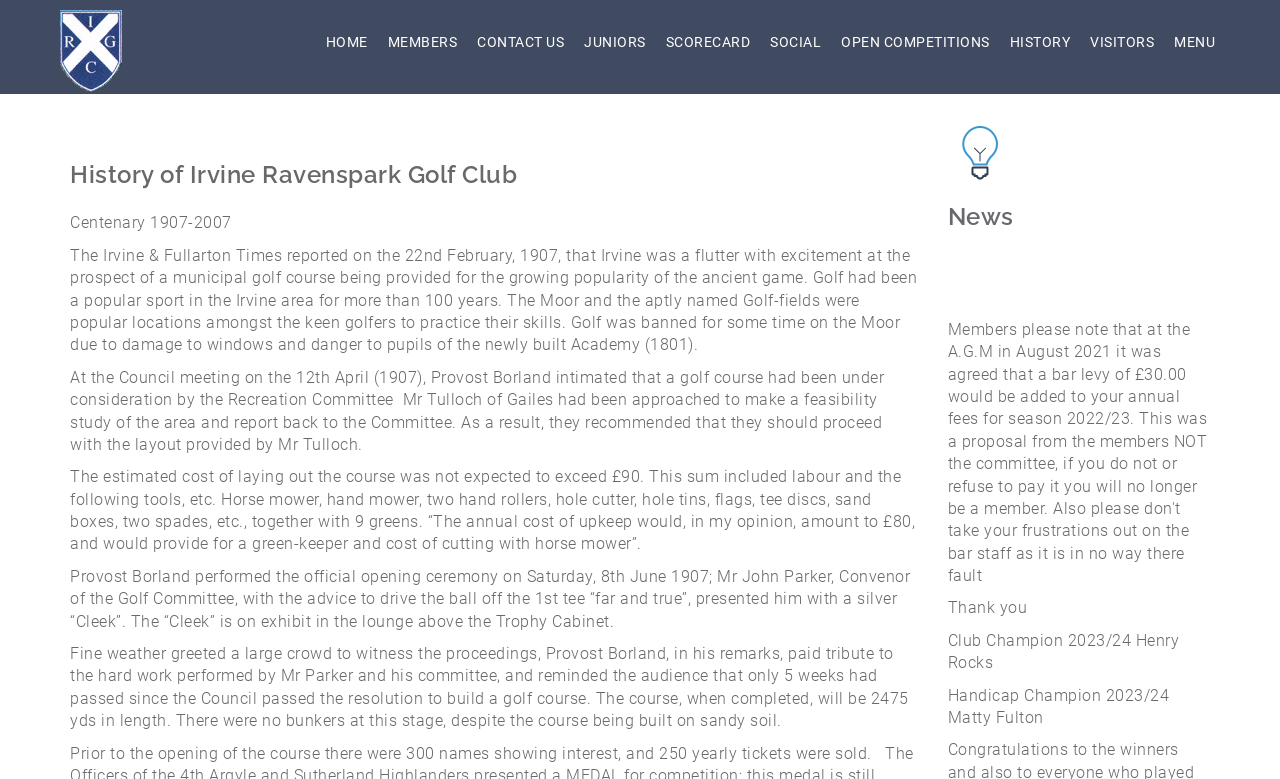What is the length of the golf course?
Using the image as a reference, give an elaborate response to the question.

The length of the golf course can be found in the text 'The course, when completed, will be 2475 yds in length.' which mentions the length of the golf course as 2475 yards.